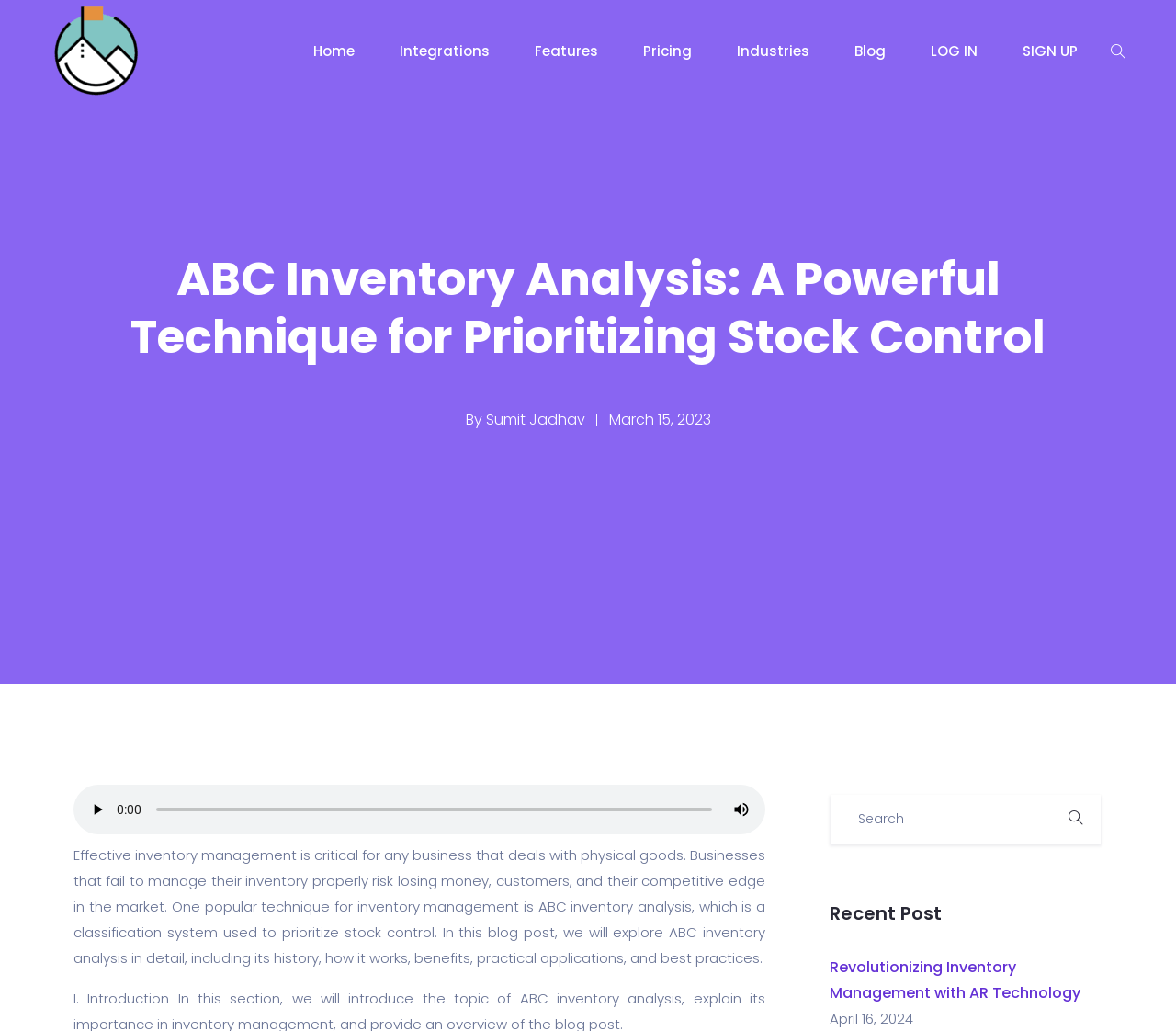Please find the bounding box coordinates of the element that needs to be clicked to perform the following instruction: "Read the blog post by Sumit Jadhav". The bounding box coordinates should be four float numbers between 0 and 1, represented as [left, top, right, bottom].

[0.396, 0.395, 0.497, 0.42]